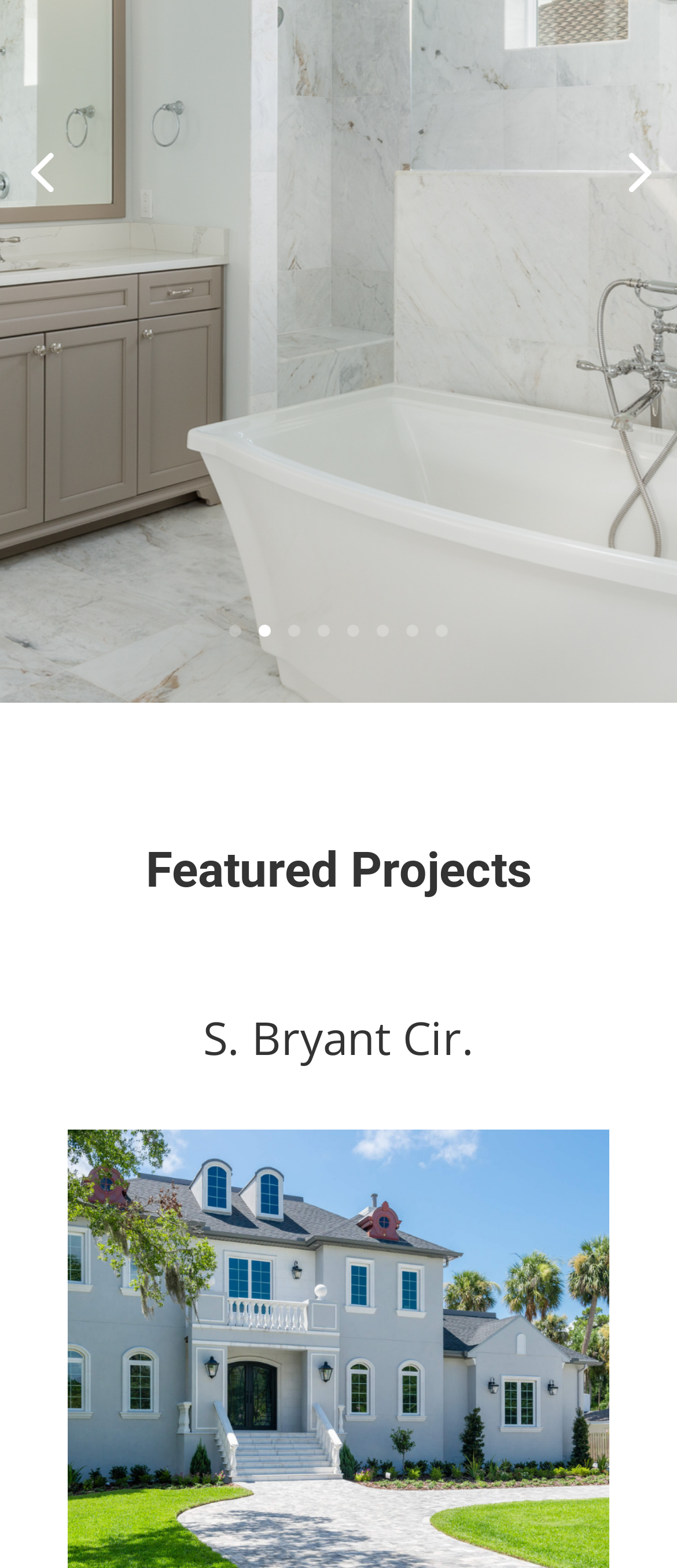Locate the UI element described as follows: "6". Return the bounding box coordinates as four float numbers between 0 and 1 in the order [left, top, right, bottom].

[0.556, 0.399, 0.574, 0.406]